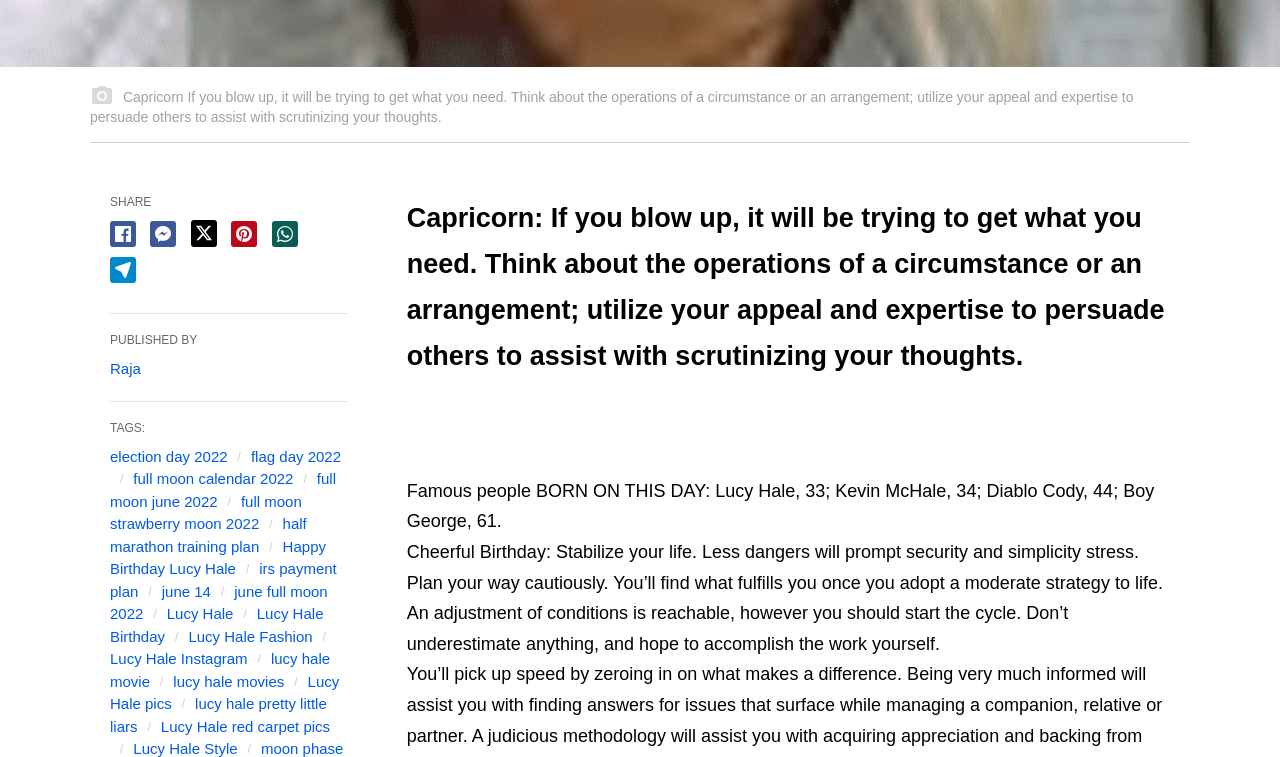Locate the bounding box coordinates of the element's region that should be clicked to carry out the following instruction: "Share on Facebook". The coordinates need to be four float numbers between 0 and 1, i.e., [left, top, right, bottom].

[0.086, 0.292, 0.106, 0.326]